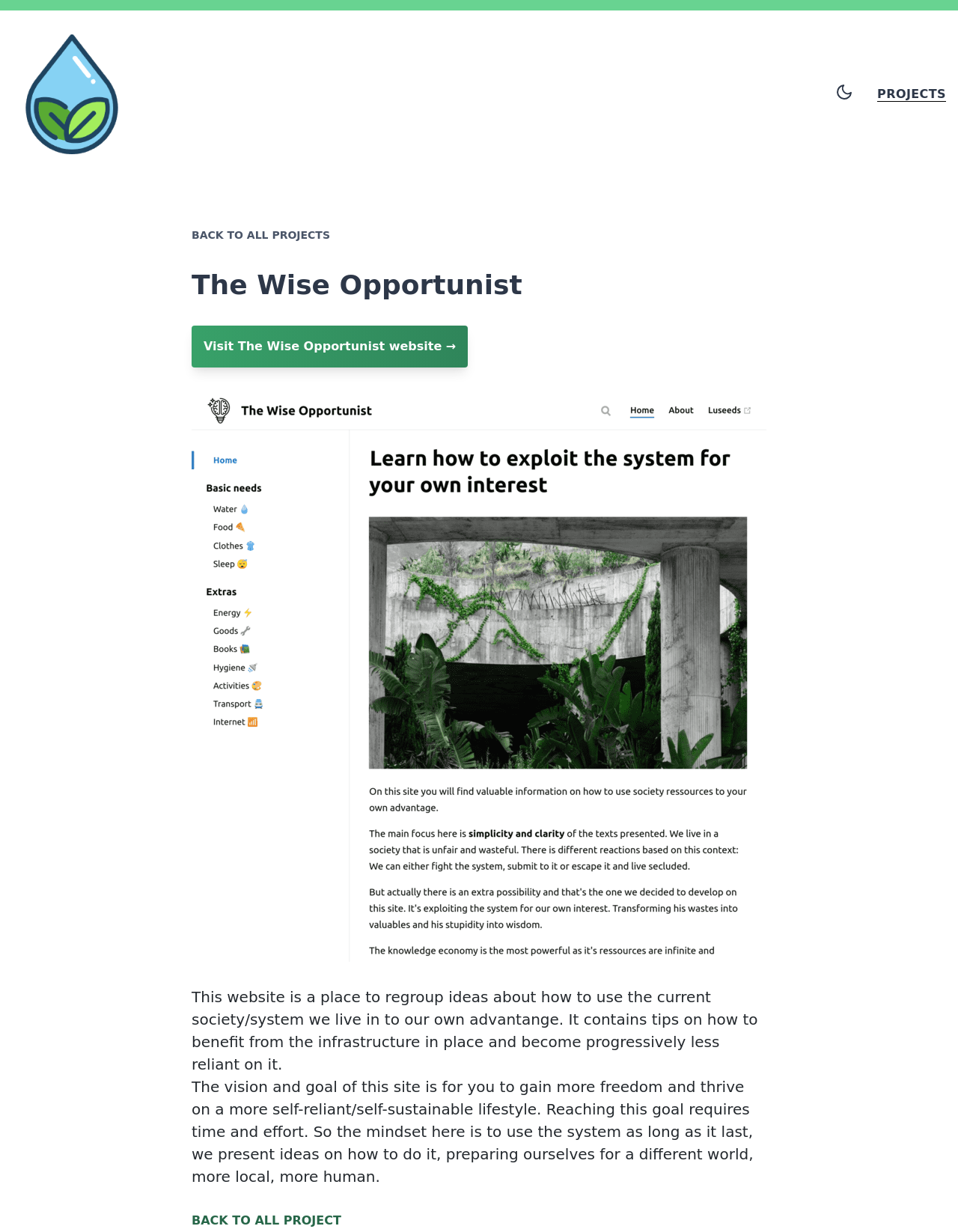What is the main idea of the website?
Look at the image and construct a detailed response to the question.

According to the text on the webpage, the main idea is to use the current society/system we live in to our own advantage, and to become progressively less reliant on it.